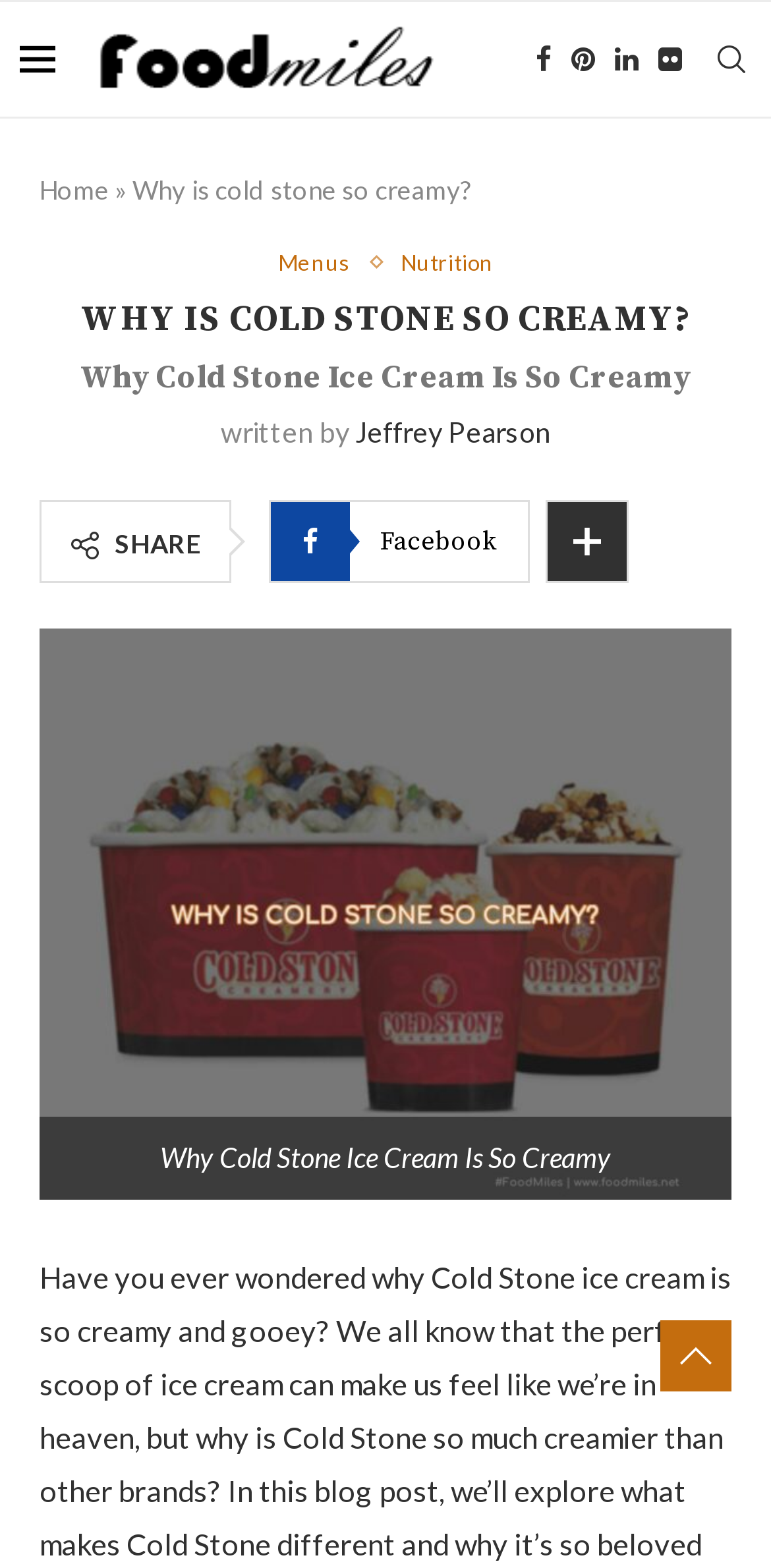Pinpoint the bounding box coordinates of the clickable element needed to complete the instruction: "Click on the Facebook link". The coordinates should be provided as four float numbers between 0 and 1: [left, top, right, bottom].

[0.695, 0.001, 0.715, 0.074]